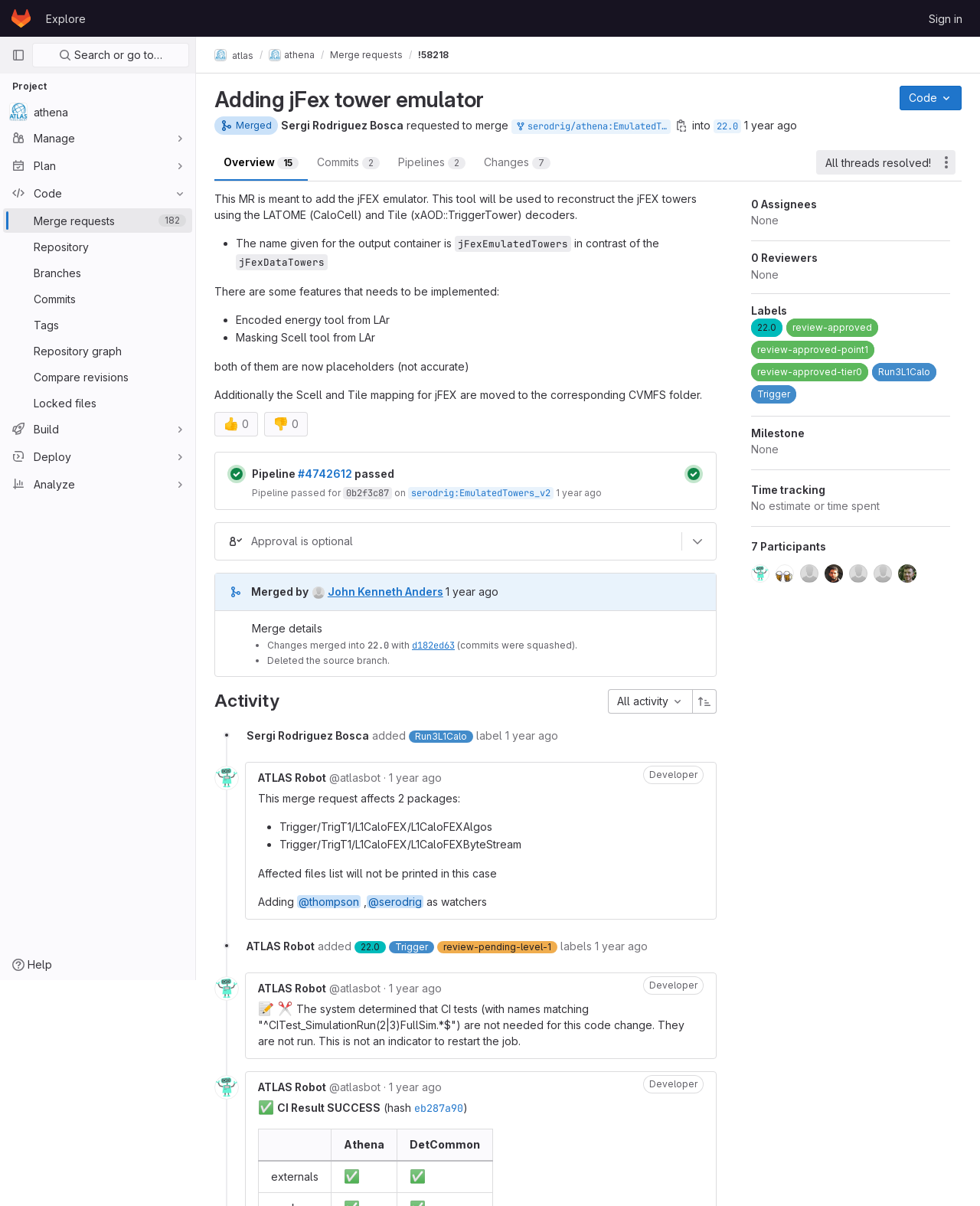Craft a detailed narrative of the webpage's structure and content.

This webpage is a merge request page on GitLab, specifically for the "Adding jFex tower emulator" request. At the top, there is a navigation bar with links to "Explore GitLab", "Homepage", "Explore", and "Sign in". Below this, there is a primary navigation sidebar with buttons for "Project", "Search or go to…", and a list of project links, including "avatar athena", "Manage", "Plan", "Code", "Build", "Deploy", and "Analyze".

On the left side, there is a breadcrumbs navigation bar with links to "atlas", "athena", "Merge requests", and "!58218". Next to this, there is a heading that reads "Adding jFex tower emulator" and a button labeled "Code".

The main content of the page is divided into several sections. The first section describes the merge request, stating that it is meant to add the jFEX emulator, which will be used to reconstruct the jFEX towers using the LATOME (CaloCell) and Tile (xAOD::TriggerTower) decoders. Below this, there are links to the source project, a button to copy the branch name, and a timestamp indicating when the request was made.

The next section displays several links, including "Overview", "Commits", "Pipelines", and "Changes", with corresponding numbers indicating the number of each. There is also a message stating "All threads resolved!" and a thread options button.

The following section contains a detailed description of the merge request, including a list of features that need to be implemented, such as encoded energy tool from LAr and masking Scell tool from LAr. There are also buttons to react to the request with a thumbs up or thumbs down sign.

Finally, there is a section labeled "Merge request reports" with a link to the pipeline status, which is currently passed.